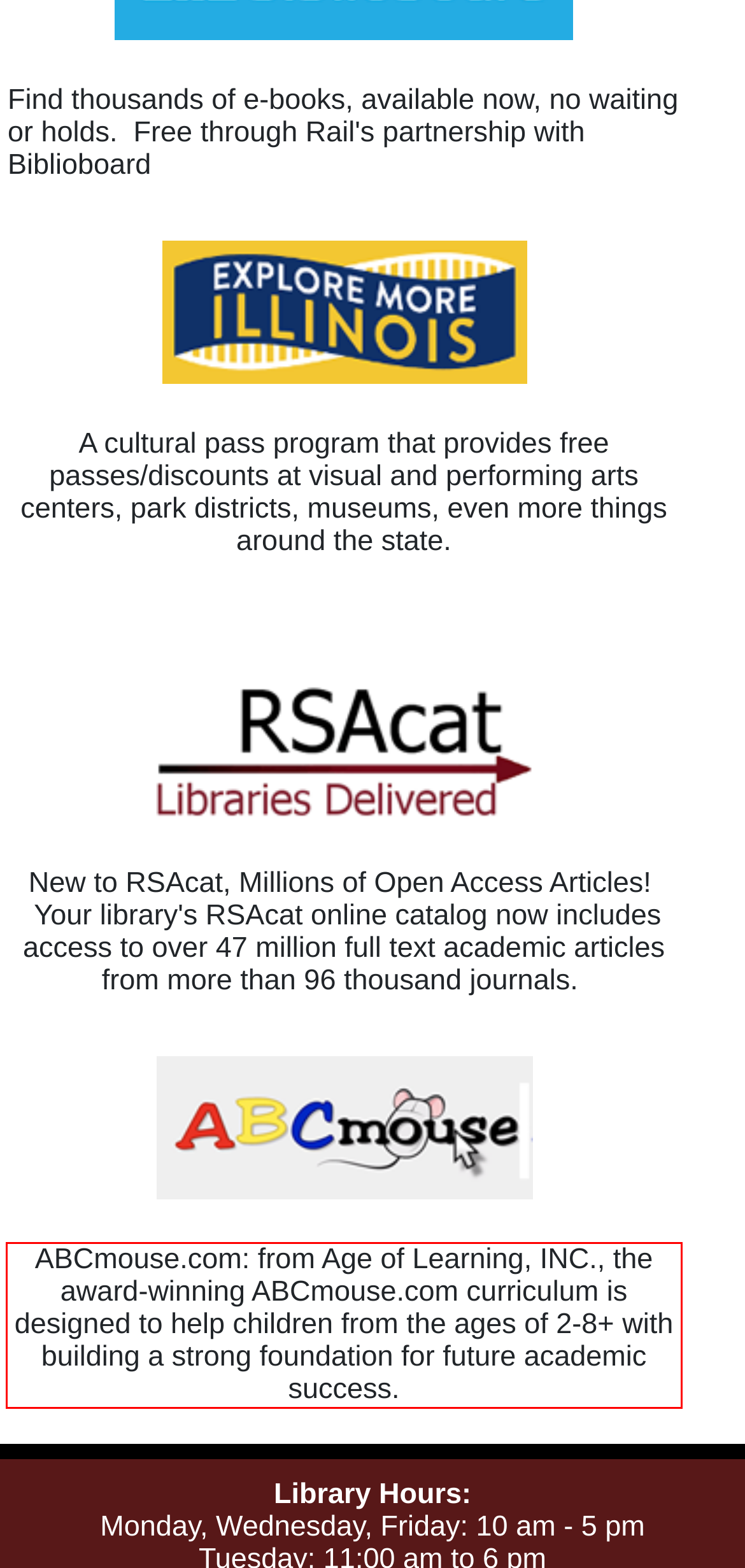Given a webpage screenshot with a red bounding box, perform OCR to read and deliver the text enclosed by the red bounding box.

ABCmouse.com: from Age of Learning, INC., the award-winning ABCmouse.com curriculum is designed to help children from the ages of 2-8+ with building a strong foundation for future academic success.